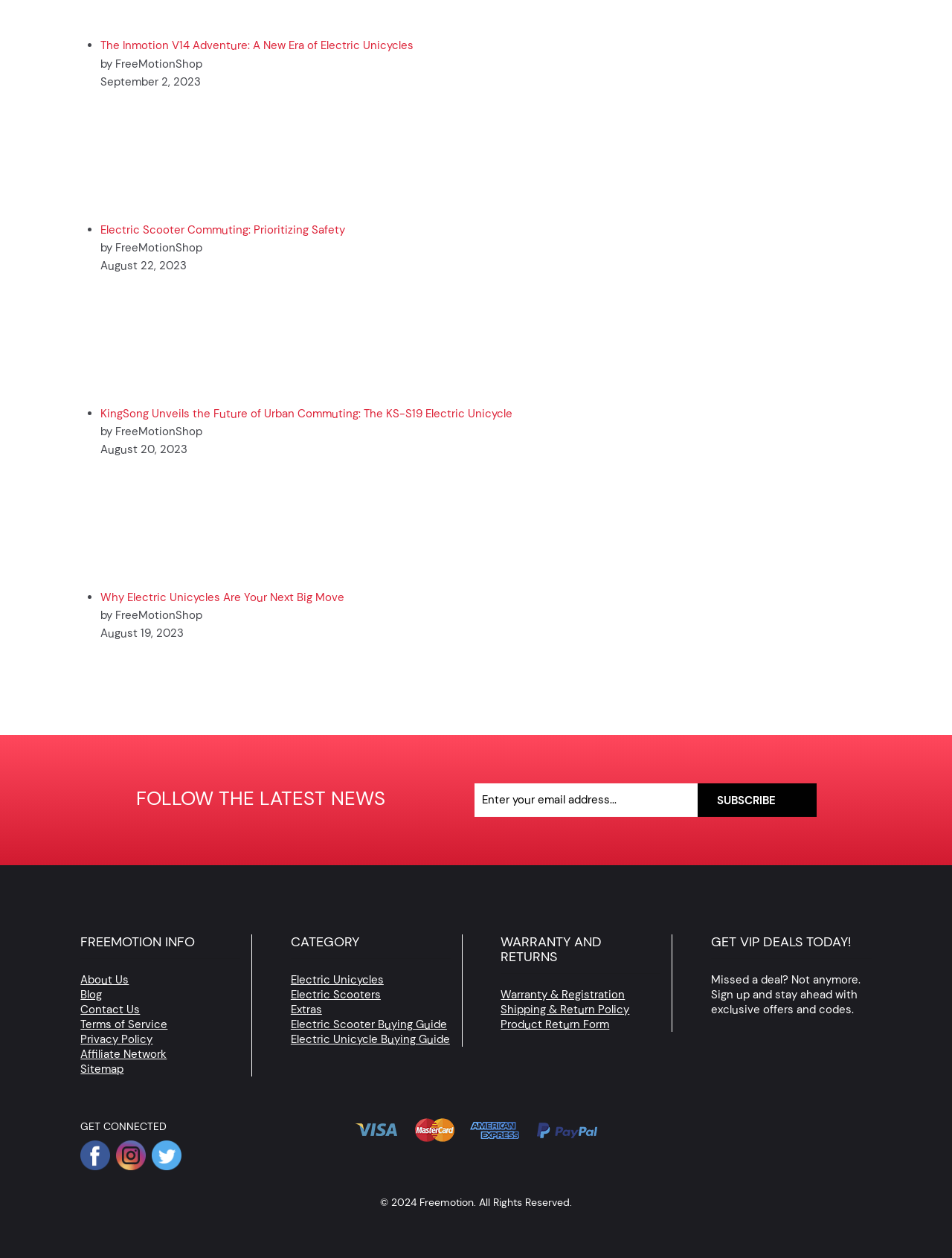Look at the image and answer the question in detail:
What is the website about?

Based on the webpage content, it appears that the website is focused on electric unicycles and scooters, with various articles and news related to these products.